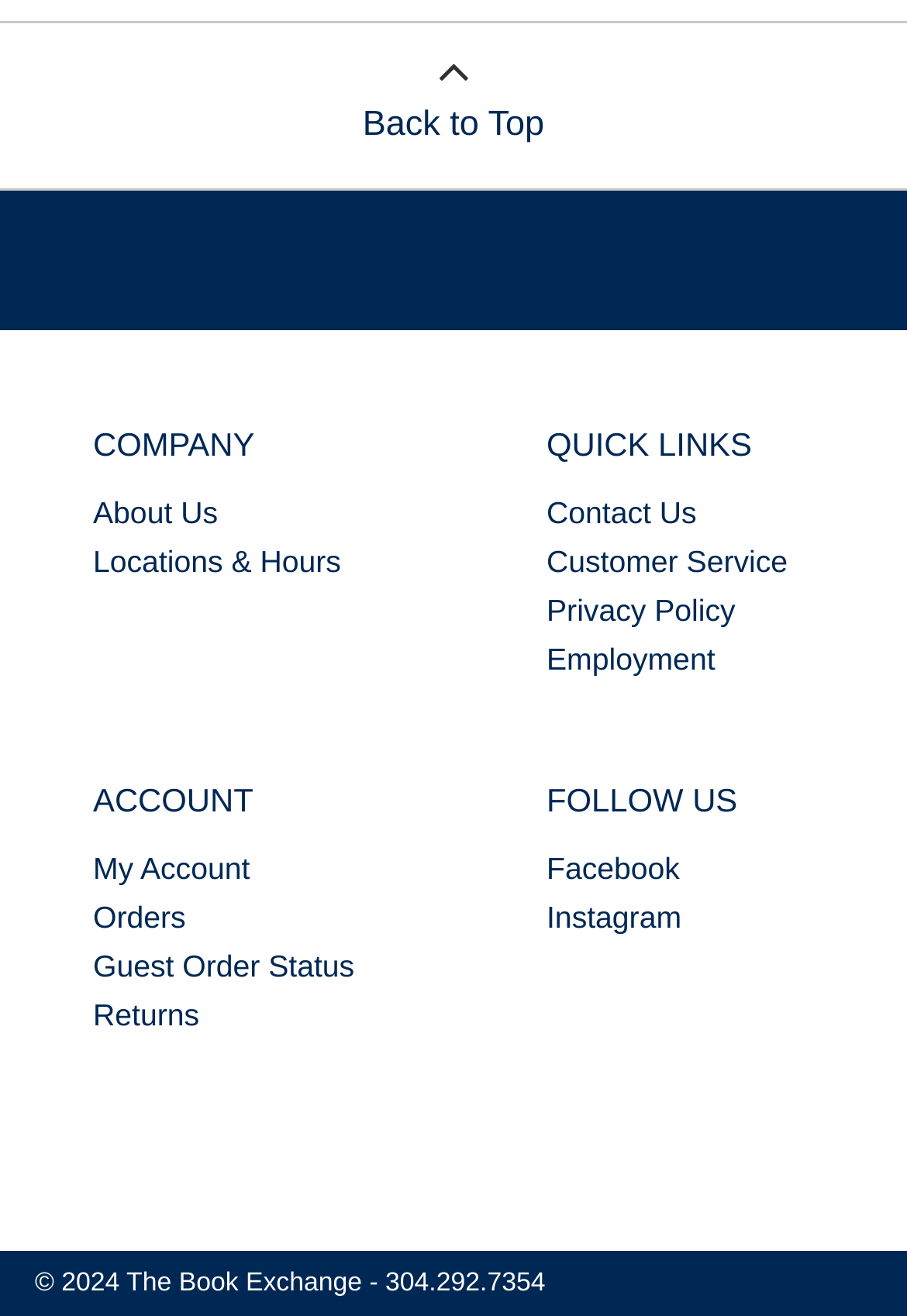What social media platforms can I follow?
Answer the question with detailed information derived from the image.

The social media links are located at the bottom of the webpage, with a heading 'FOLLOW US'. It contains links to 'Facebook' and 'Instagram'.